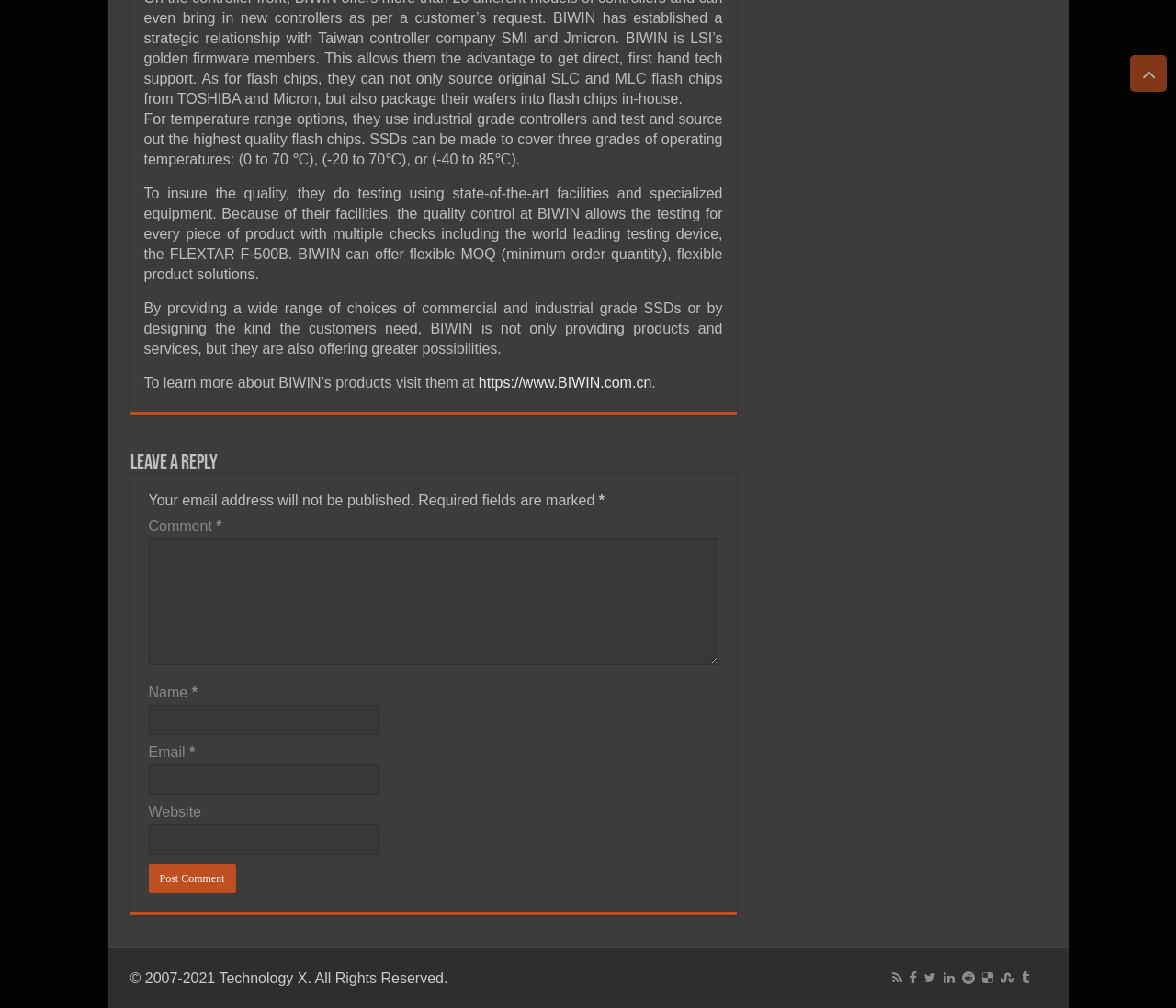Refer to the image and provide an in-depth answer to the question:
What is the range of operating temperatures for industrial grade SSDs?

According to the text, SSDs can be made to cover three grades of operating temperatures: (0 to 70 ℃), (-20 to 70℃), or (-40 to 85℃). The industrial grade SSDs have the widest range of operating temperatures, which is -40 to 85℃.